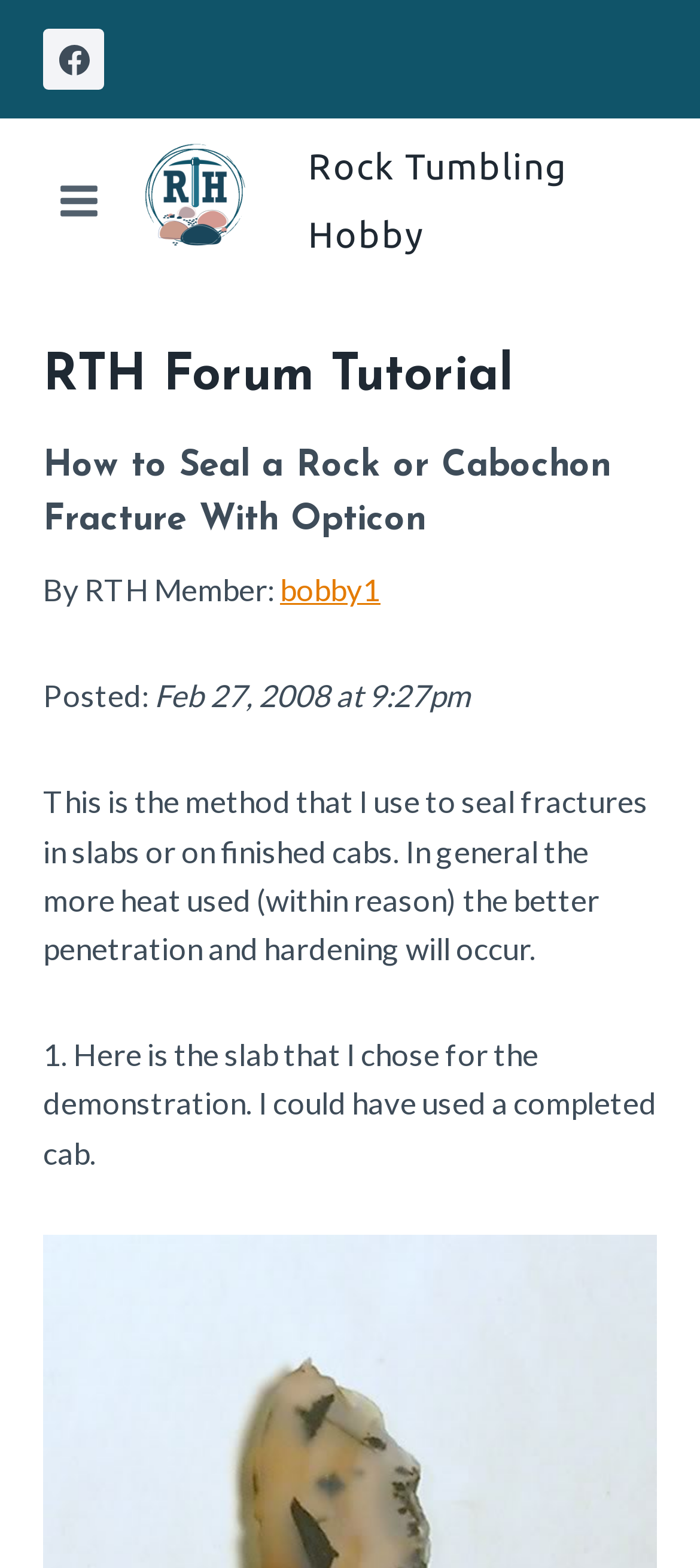Give a one-word or short phrase answer to this question: 
What is the name of the website?

Rock Tumbling Hobby